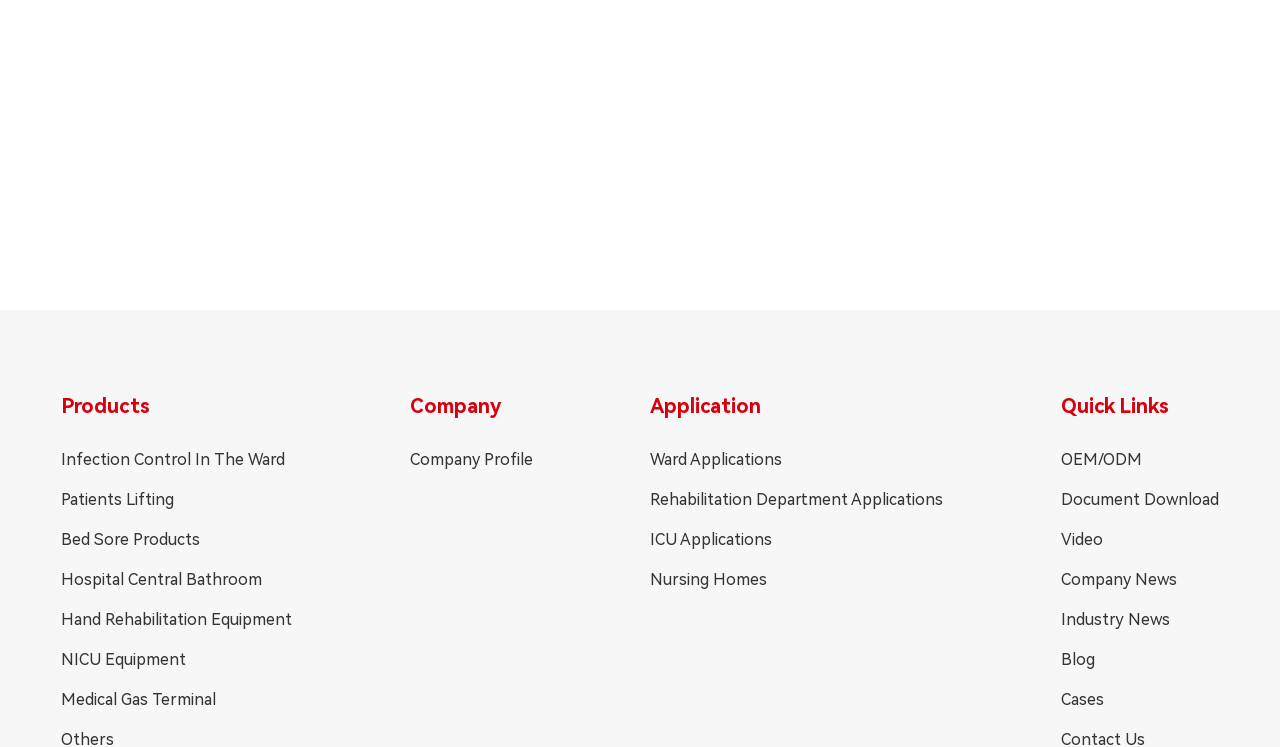Highlight the bounding box coordinates of the region I should click on to meet the following instruction: "Explore company profile".

[0.32, 0.598, 0.416, 0.631]